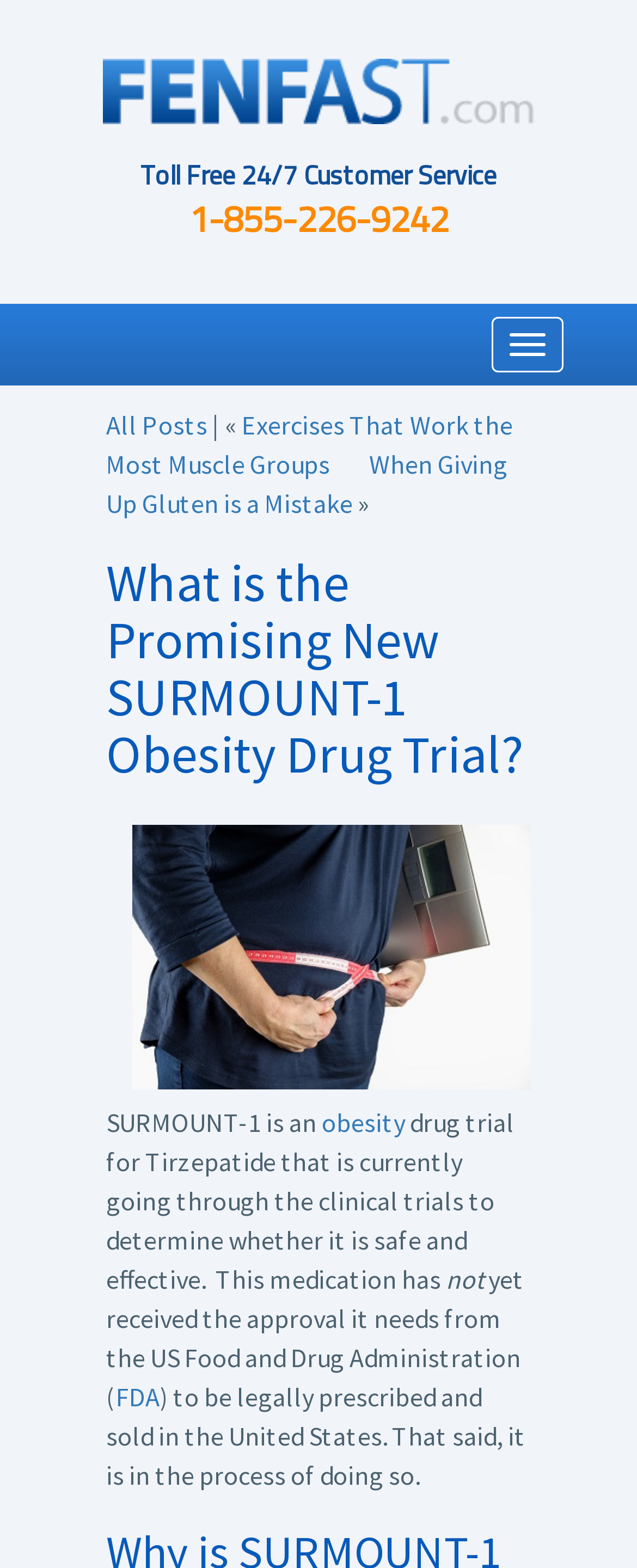Can you identify and provide the main heading of the webpage?

What is the Promising New SURMOUNT-1 Obesity Drug Trial?